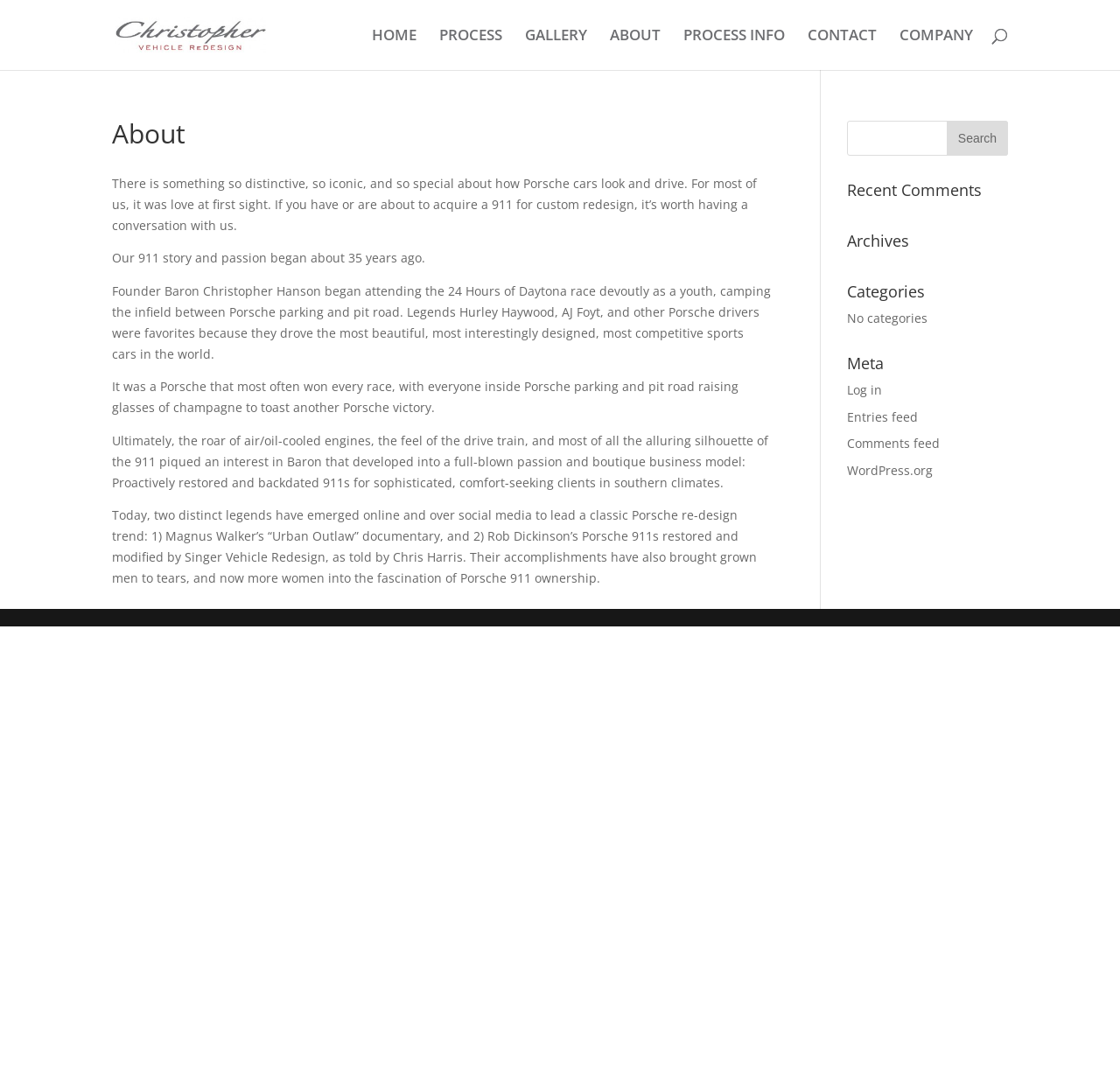Can you identify the bounding box coordinates of the clickable region needed to carry out this instruction: 'Search for something'? The coordinates should be four float numbers within the range of 0 to 1, stated as [left, top, right, bottom].

[0.756, 0.111, 0.9, 0.144]